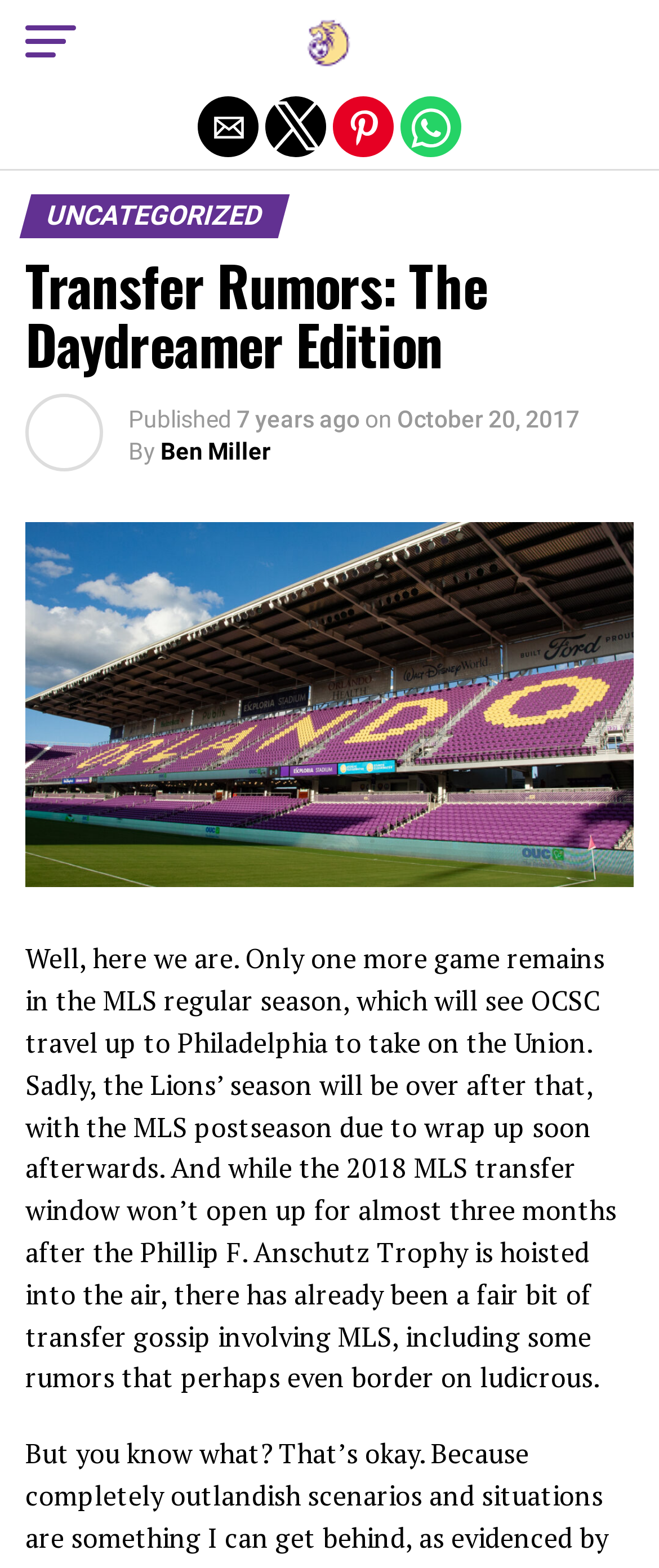Please find the bounding box coordinates of the clickable region needed to complete the following instruction: "Read the article published 7 years ago". The bounding box coordinates must consist of four float numbers between 0 and 1, i.e., [left, top, right, bottom].

[0.359, 0.259, 0.546, 0.276]